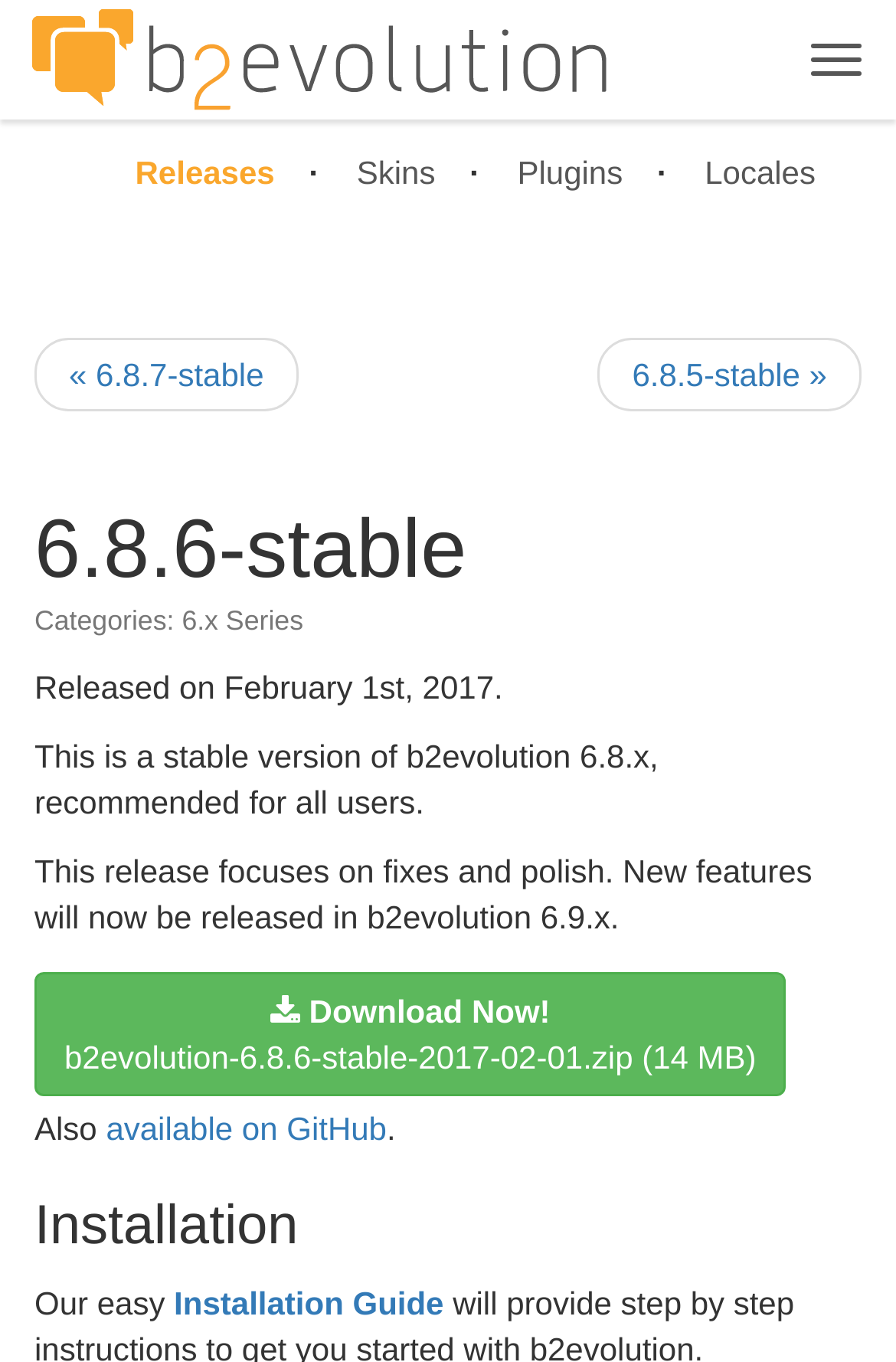Answer with a single word or phrase: 
What is the release date of b2evolution 6.8.6-stable?

February 1st, 2017